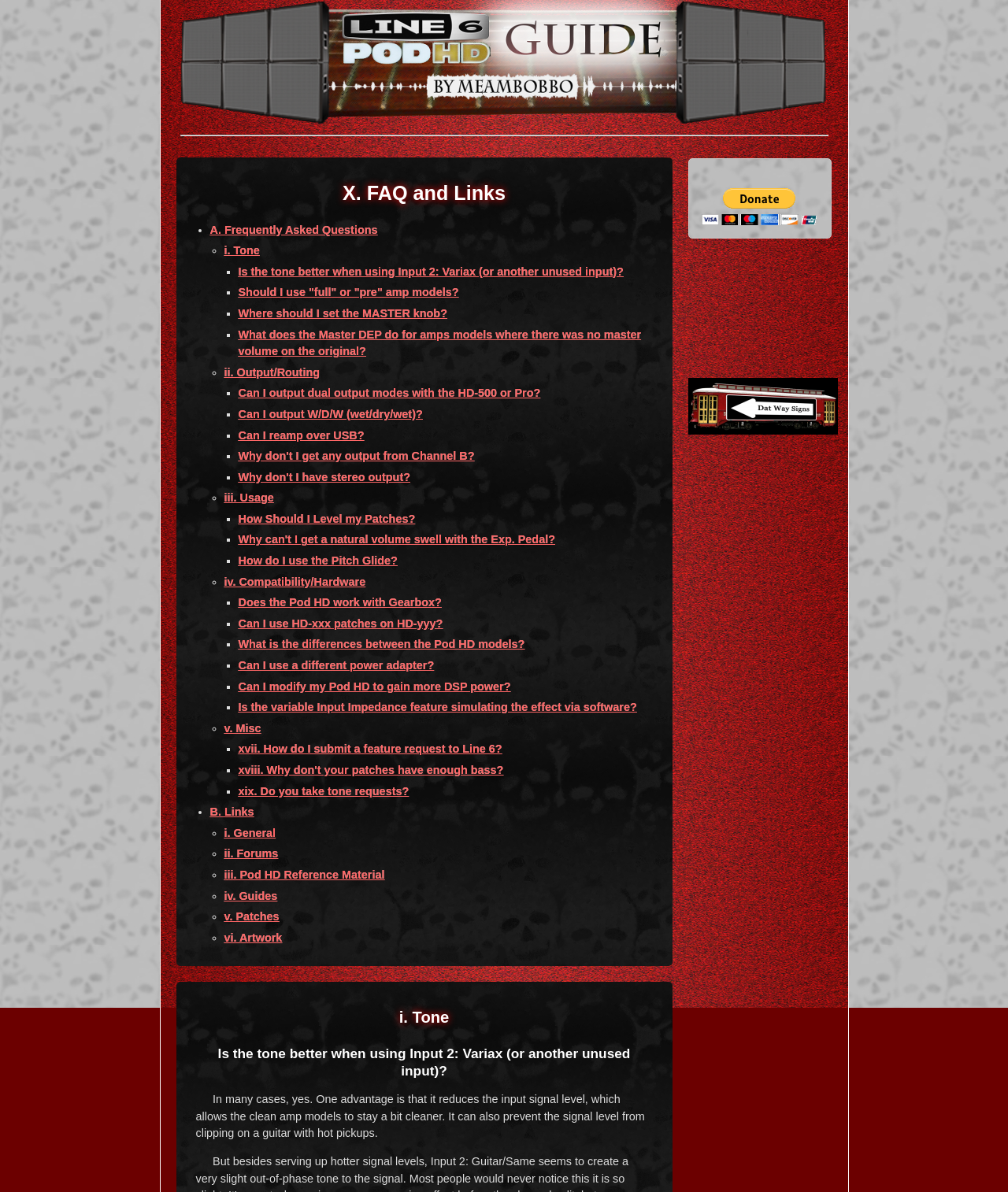Please provide the bounding box coordinates for the UI element as described: "v. Patches". The coordinates must be four floats between 0 and 1, represented as [left, top, right, bottom].

[0.222, 0.764, 0.277, 0.774]